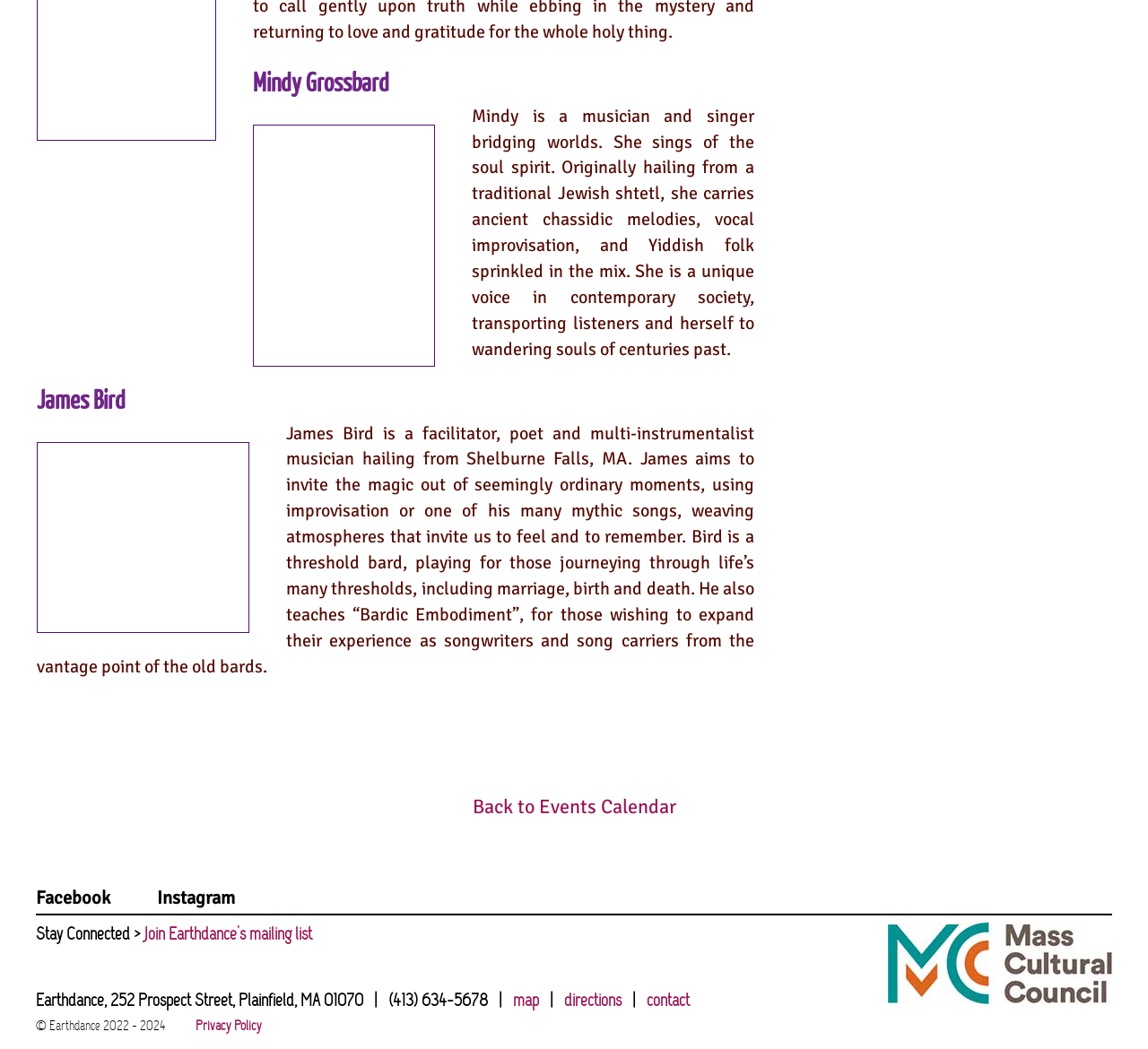Please determine the bounding box coordinates of the element to click in order to execute the following instruction: "Join Earthdance's mailing list". The coordinates should be four float numbers between 0 and 1, specified as [left, top, right, bottom].

[0.126, 0.88, 0.272, 0.902]